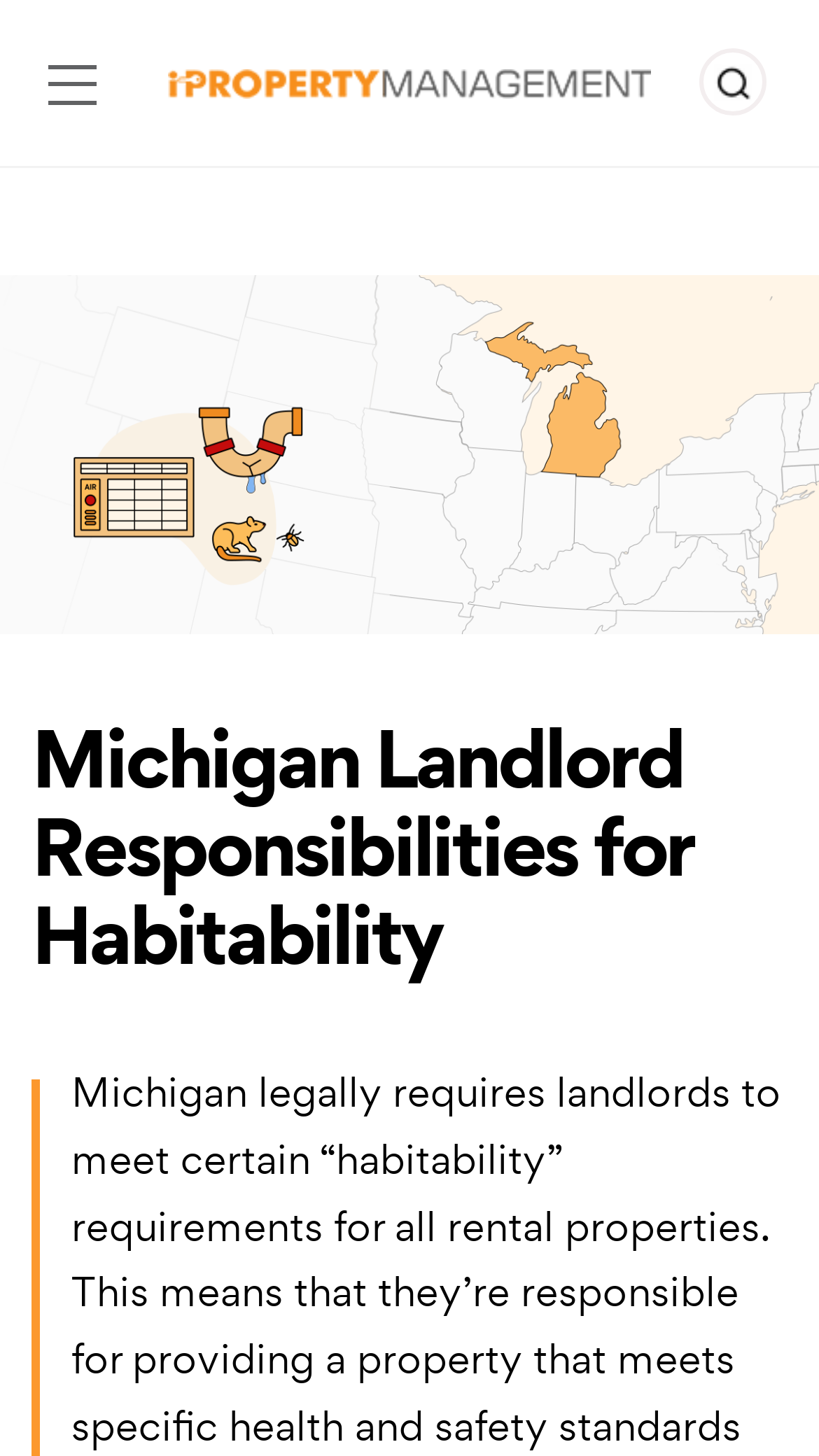Is the search function required?
Answer the question with a detailed explanation, including all necessary information.

The search function is not required because the 'Search' textbox does not have the 'required' attribute, indicating that users are not forced to input any text to perform a search.